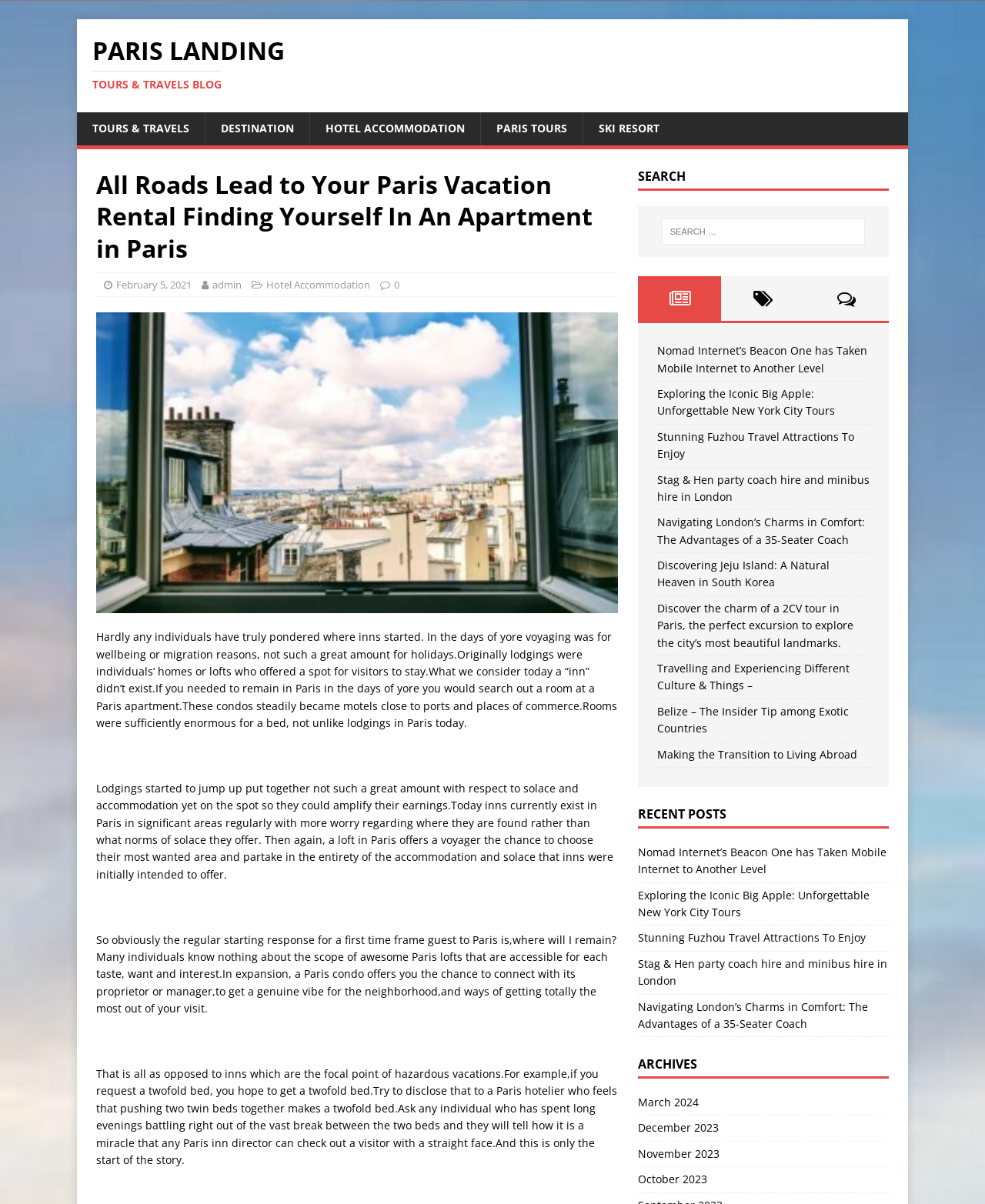Bounding box coordinates are specified in the format (top-left x, top-left y, bottom-right x, bottom-right y). All values are floating point numbers bounded between 0 and 1. Please provide the bounding box coordinate of the region this sentence describes: admin

[0.216, 0.23, 0.245, 0.242]